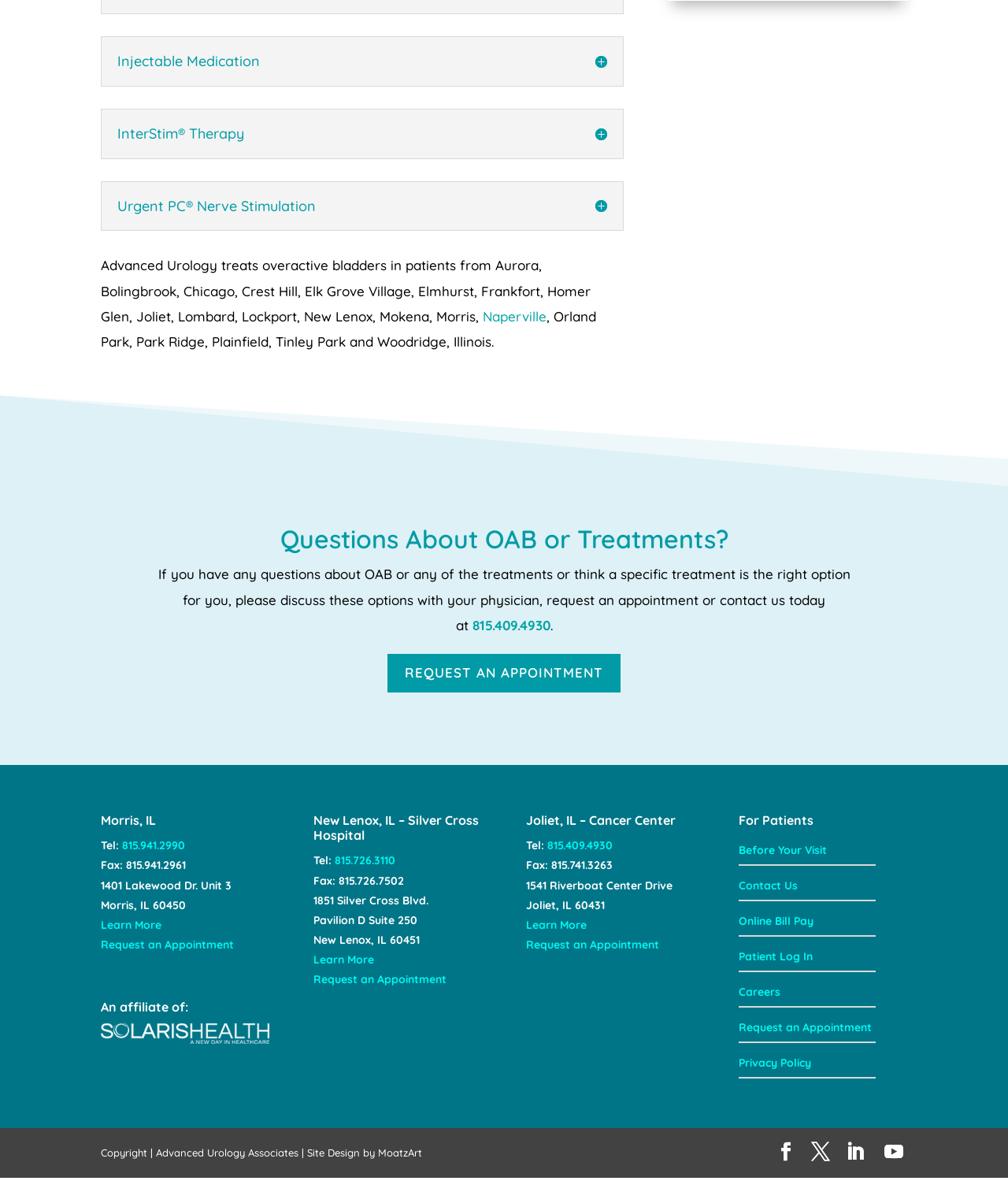Determine the bounding box coordinates for the element that should be clicked to follow this instruction: "Click on Naperville". The coordinates should be given as four float numbers between 0 and 1, in the format [left, top, right, bottom].

[0.479, 0.256, 0.542, 0.27]